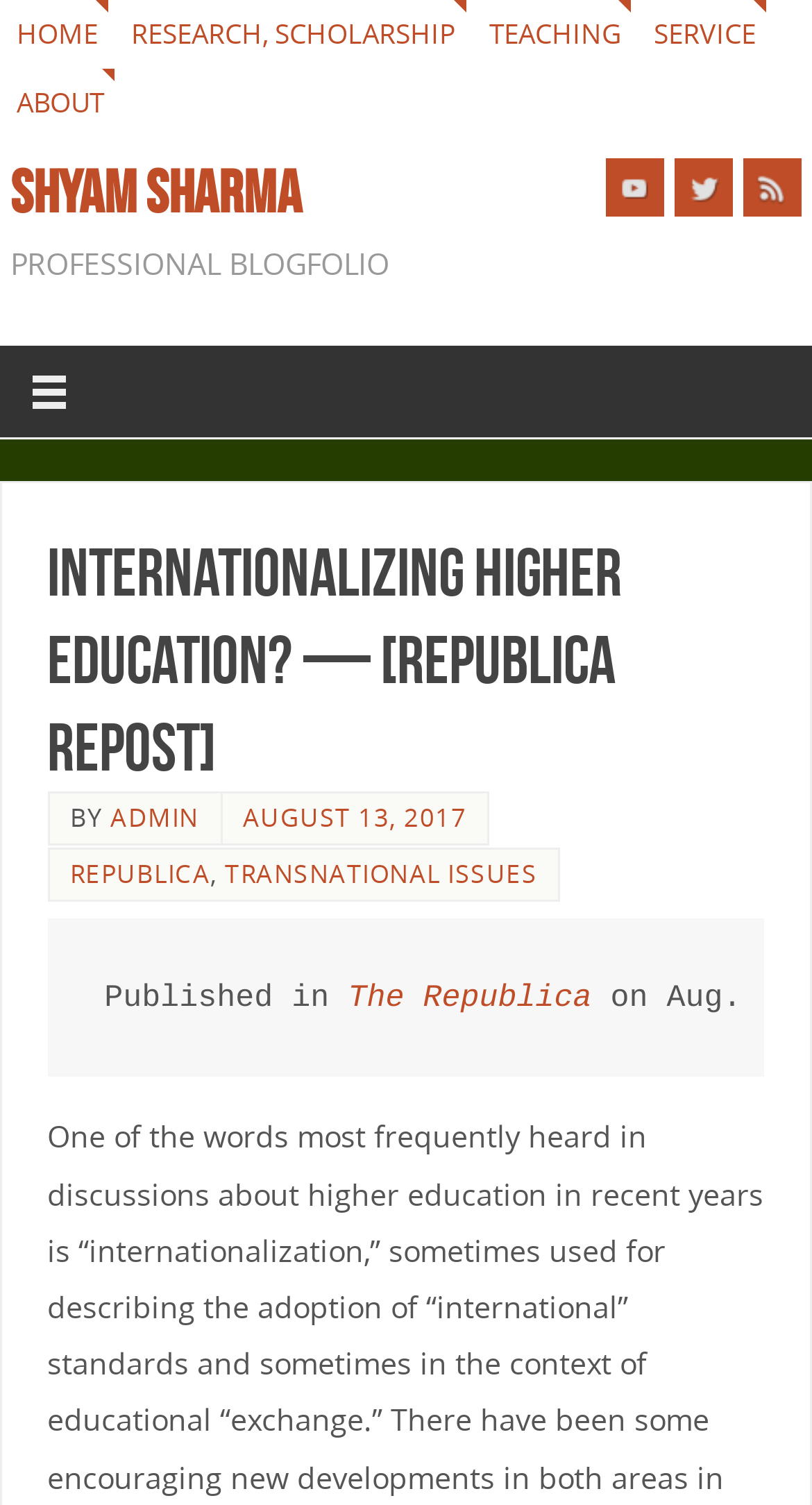Identify the bounding box of the UI element that matches this description: "title="Twitter"".

[0.831, 0.106, 0.903, 0.144]